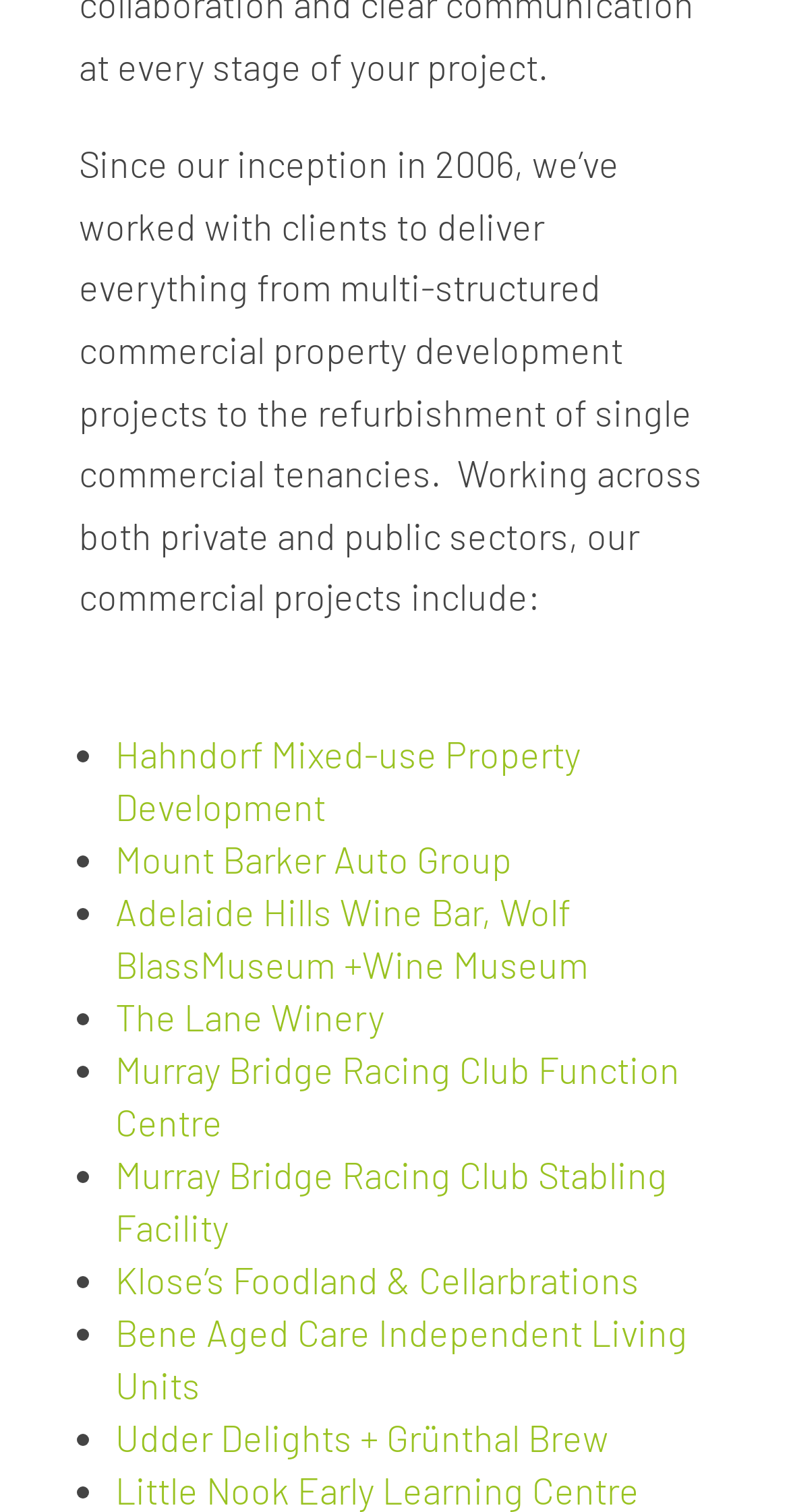What type of projects does the company work on?
Please respond to the question with as much detail as possible.

Based on the text, the company works on commercial property development projects, including mixed-use property development, auto groups, wine bars, and more, as listed in the bullet points.